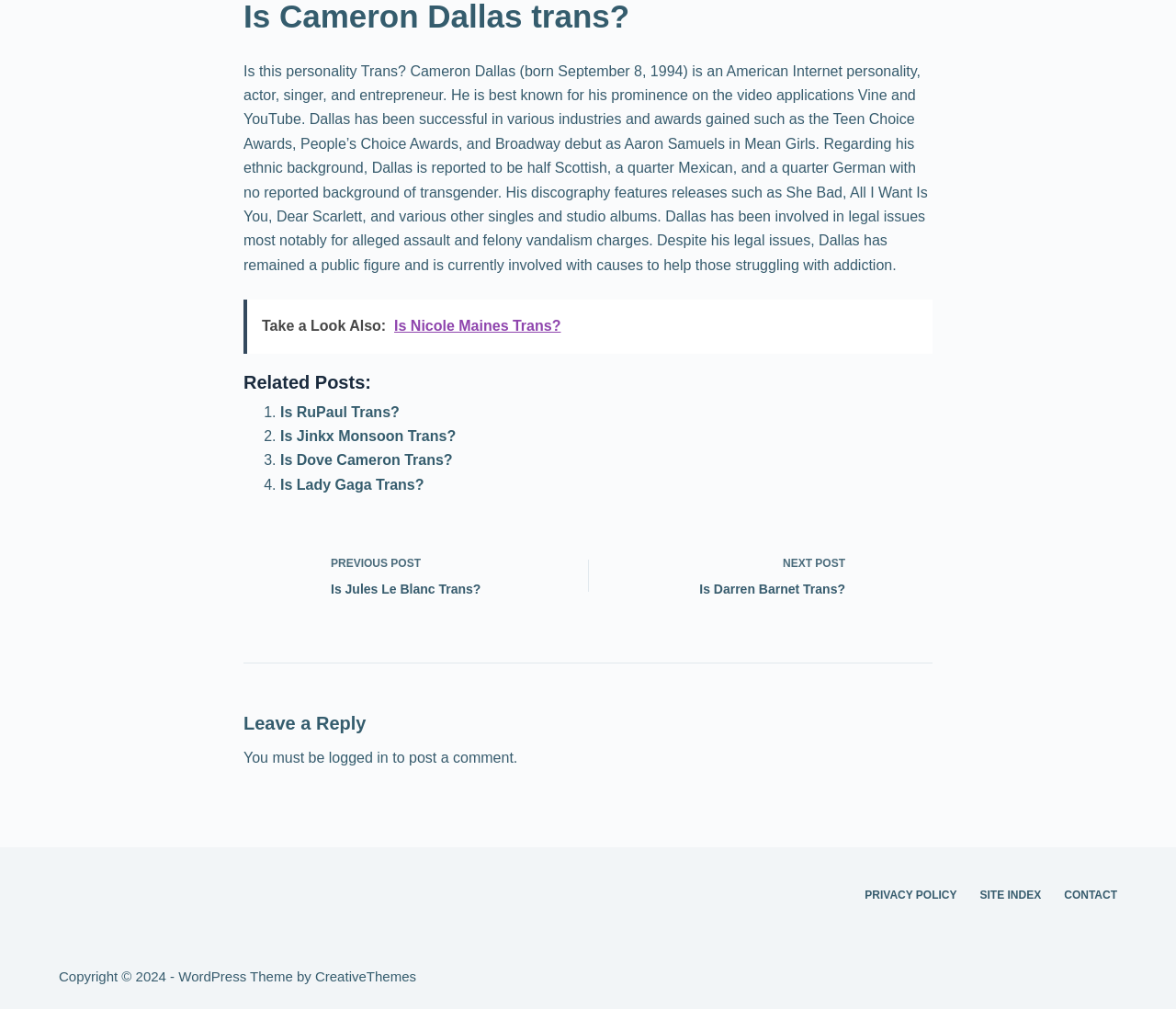Locate the UI element that matches the description logged in in the webpage screenshot. Return the bounding box coordinates in the format (top-left x, top-left y, bottom-right x, bottom-right y), with values ranging from 0 to 1.

[0.28, 0.743, 0.33, 0.759]